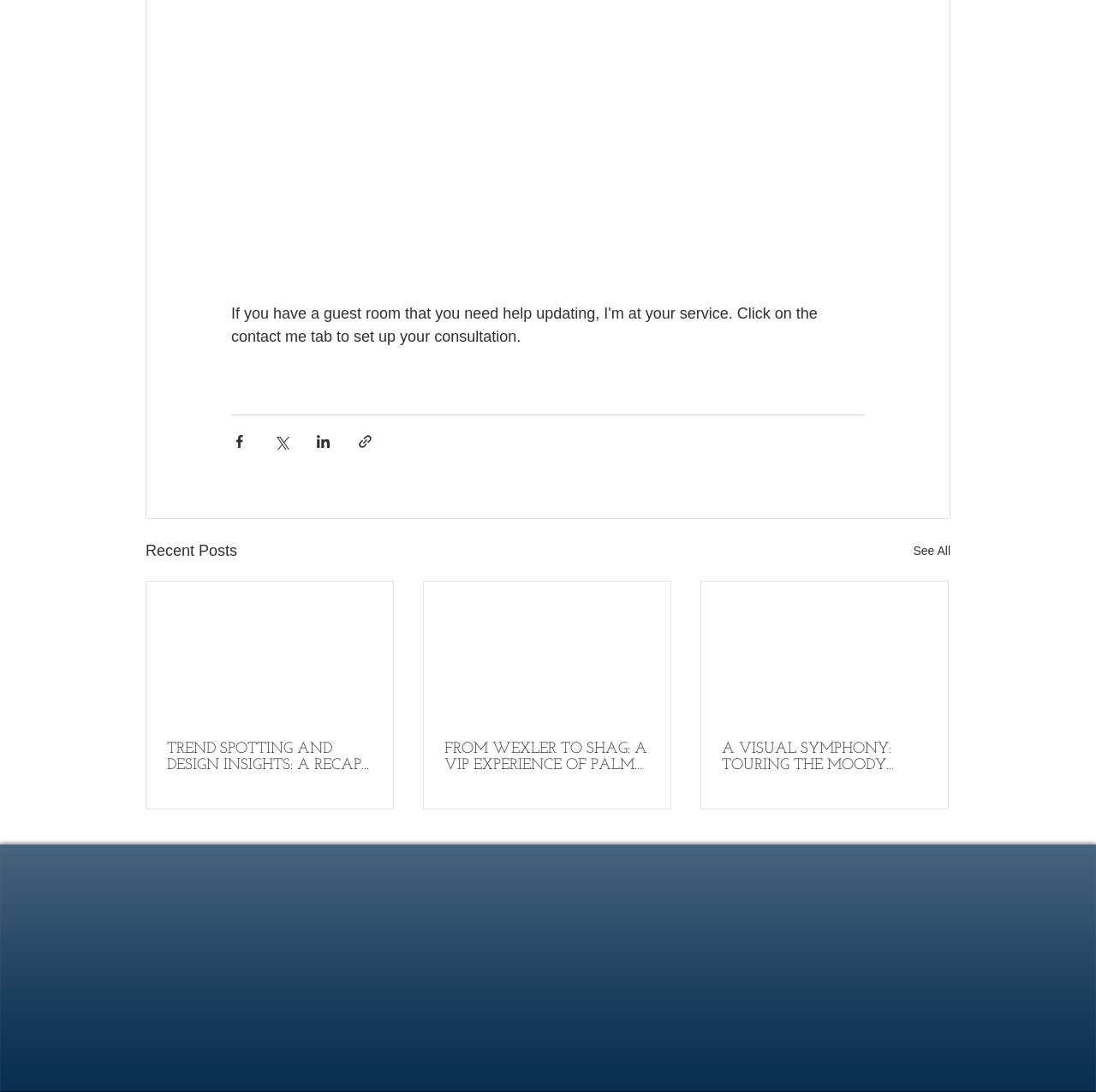Give a one-word or one-phrase response to the question: 
What is the function of the 'See All' link?

View more posts